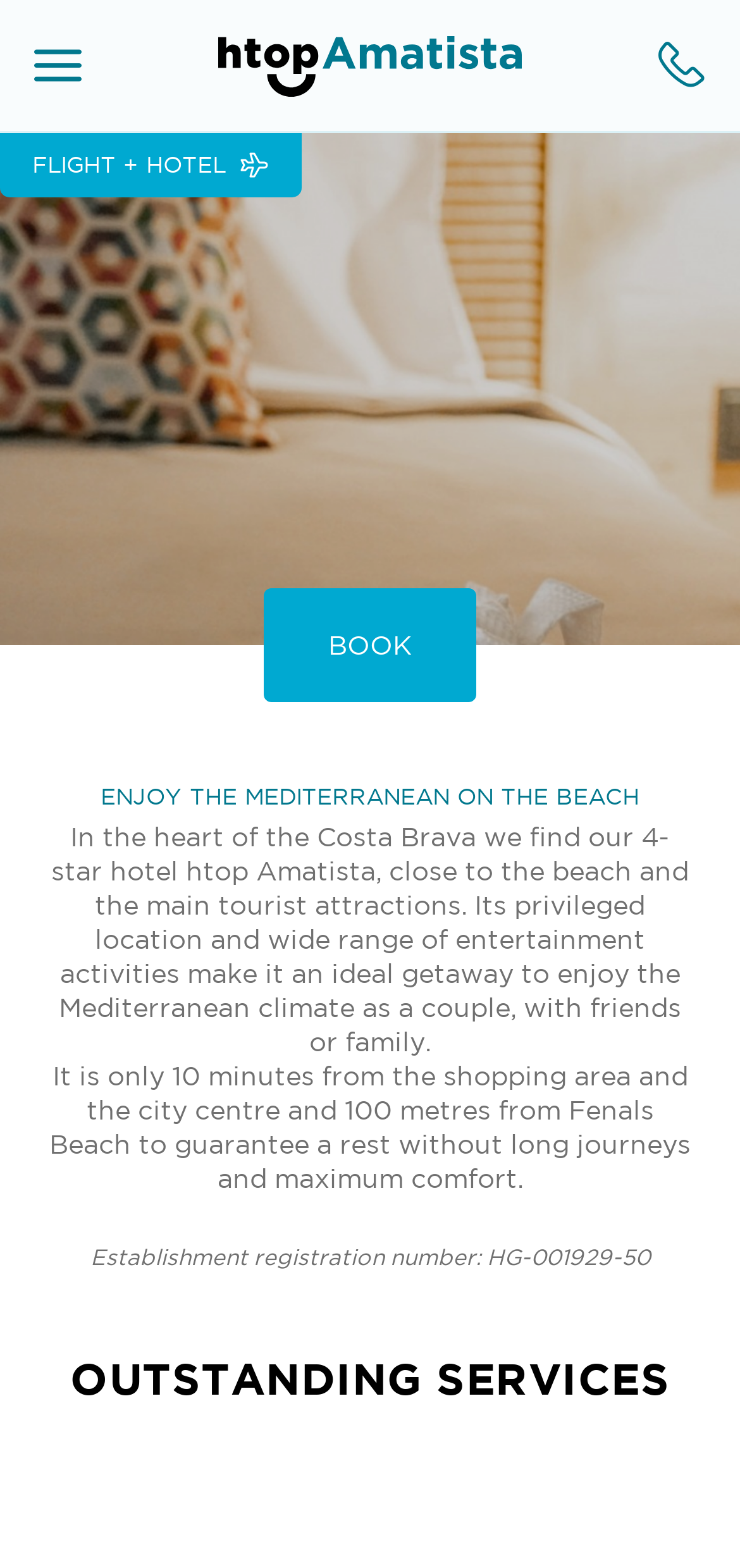What is the theme of the hotel's location?
Provide a concise answer using a single word or phrase based on the image.

Mediterranean